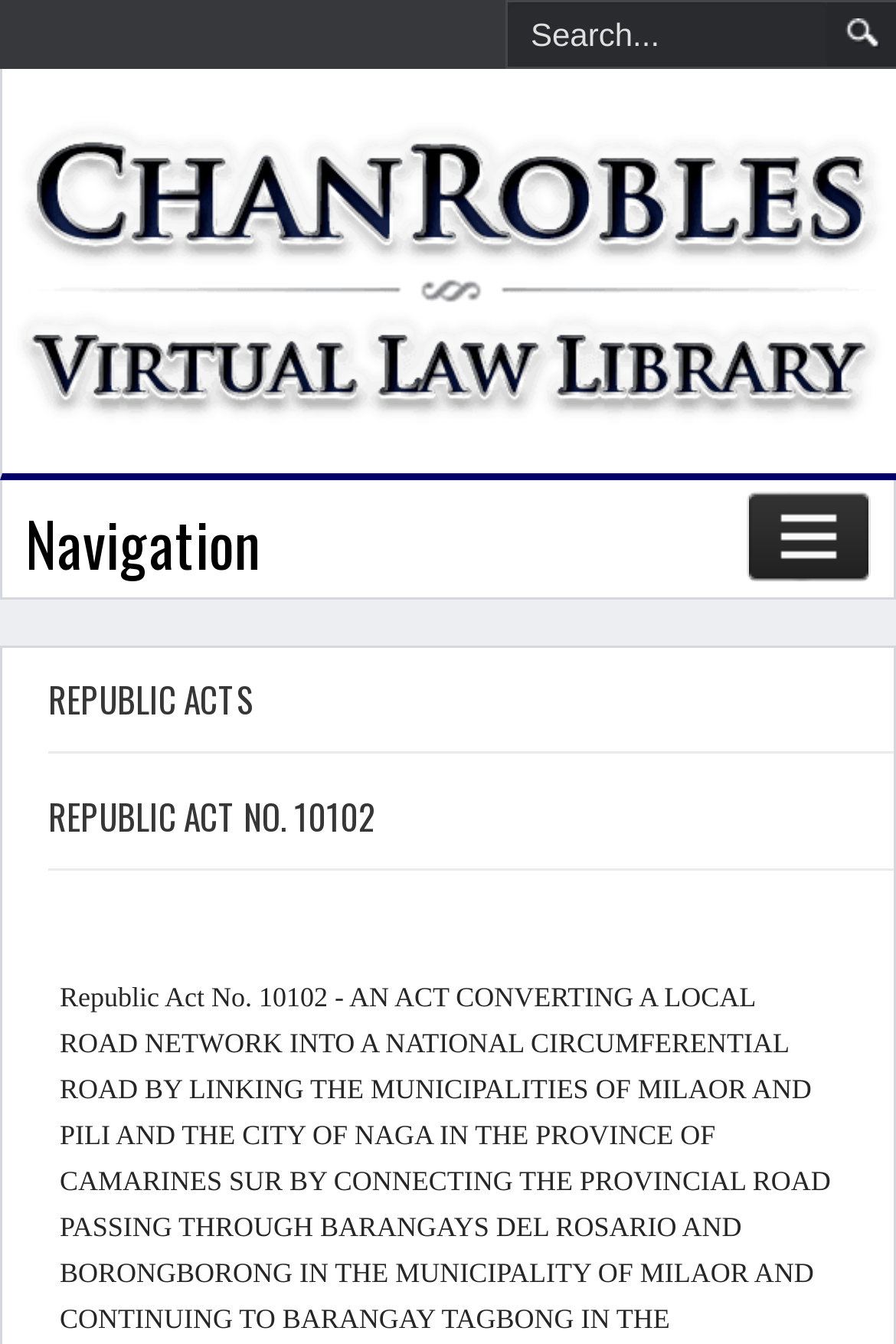What is the purpose of the textbox?
Please elaborate on the answer to the question with detailed information.

The textbox is located next to the 'Search...' static text, indicating that it is used for searching purposes.